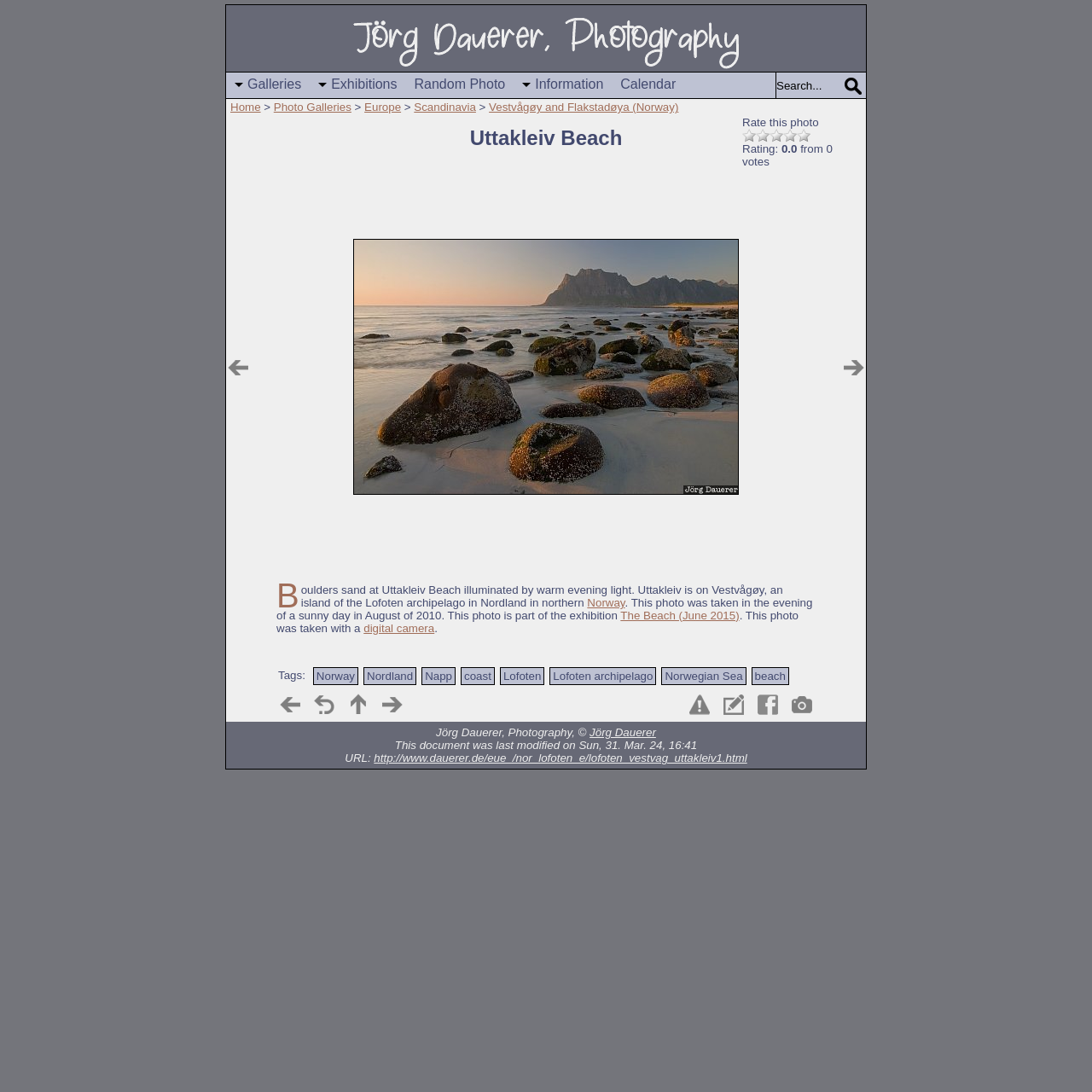How many tags are associated with the photo?
Refer to the image and give a detailed answer to the question.

The tags associated with the photo are listed below the photo description, and there are 7 tags in total, including 'Norway', 'Nordland', 'Napp', 'coast', 'Lofoten', 'Lofoten archipelago', and 'beach'.